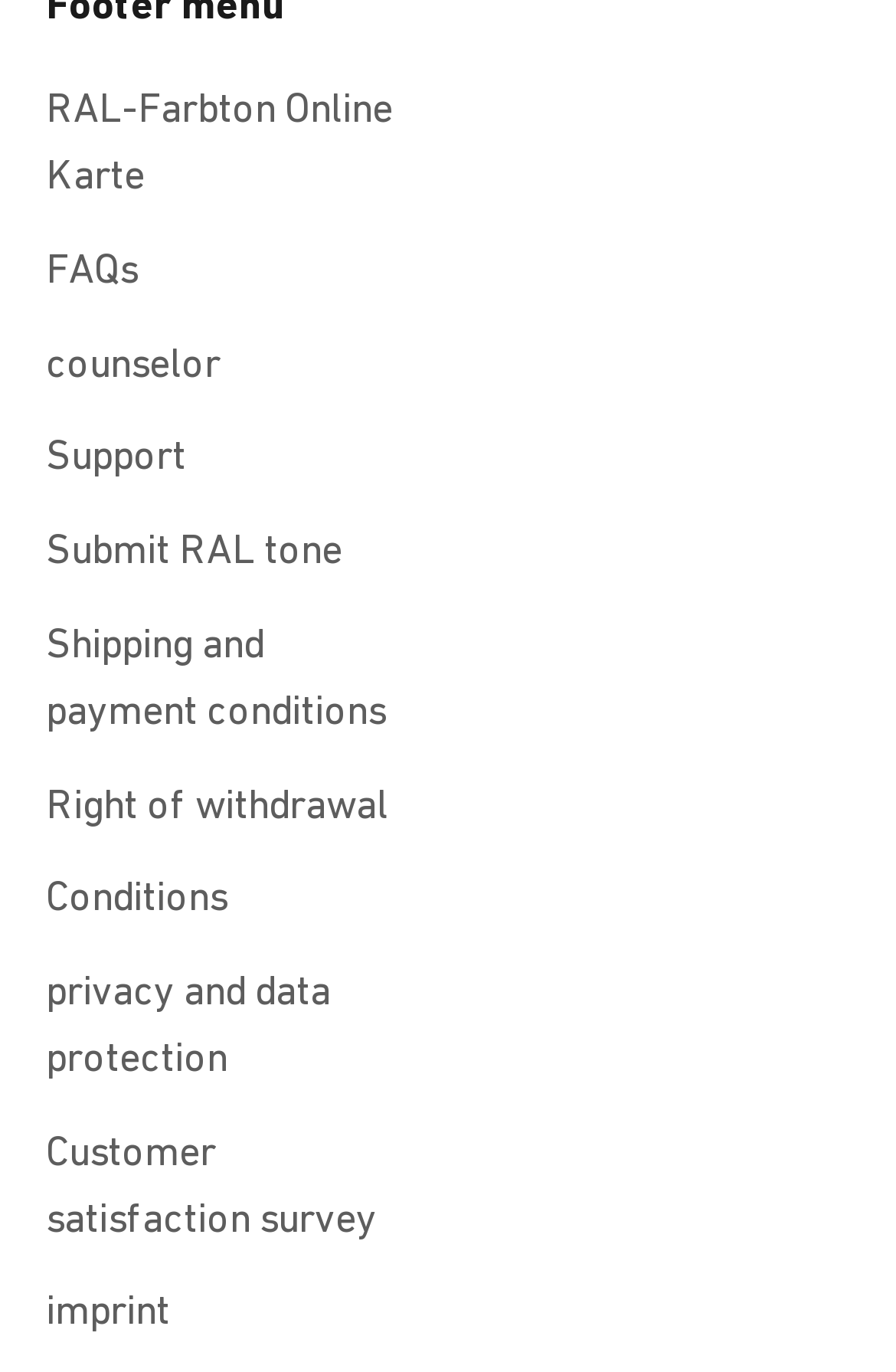Please find the bounding box for the UI component described as follows: "Customer satisfaction survey".

[0.051, 0.815, 0.449, 0.912]